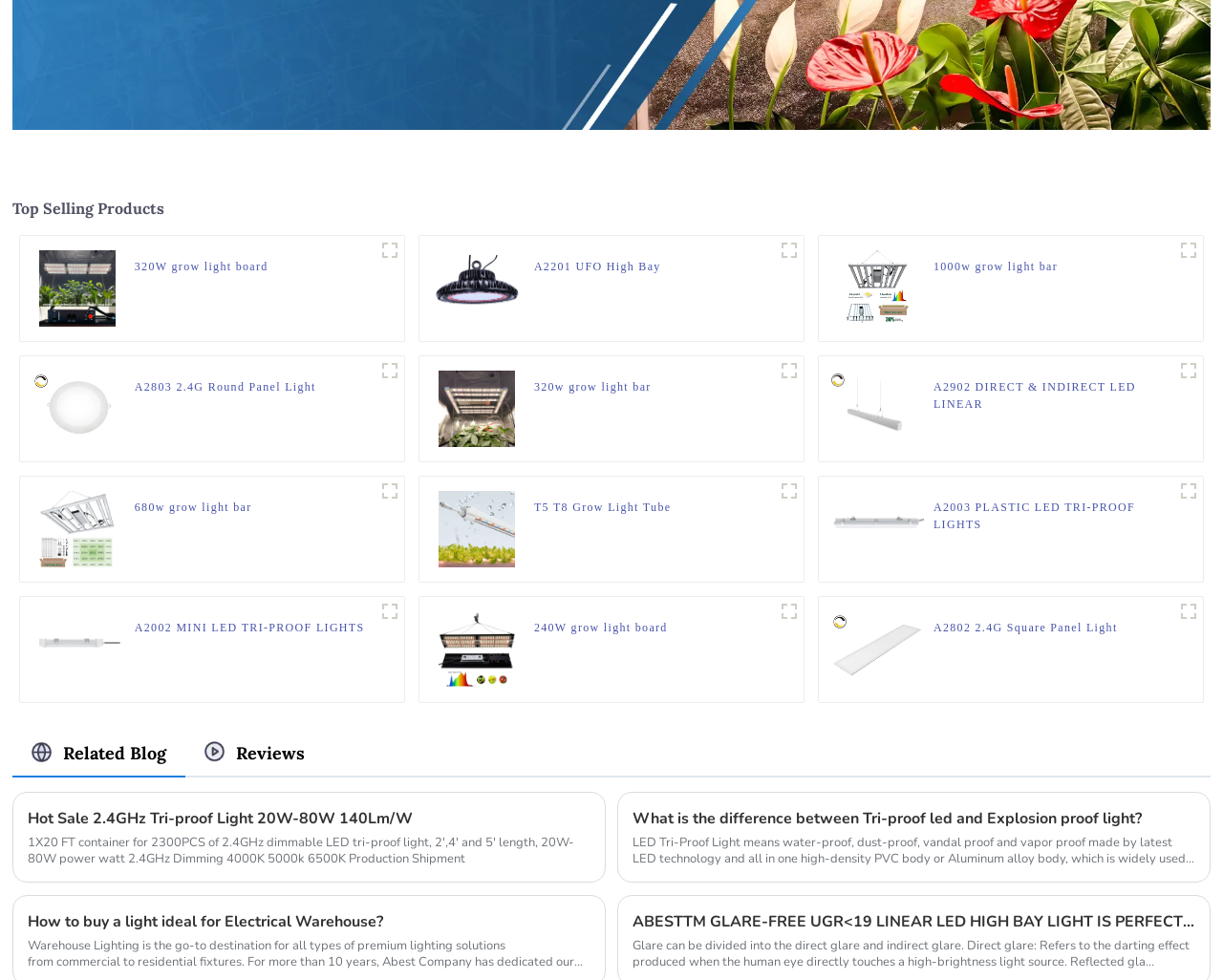Determine the bounding box for the described UI element: "title="320 W (1)"".

[0.634, 0.363, 0.657, 0.392]